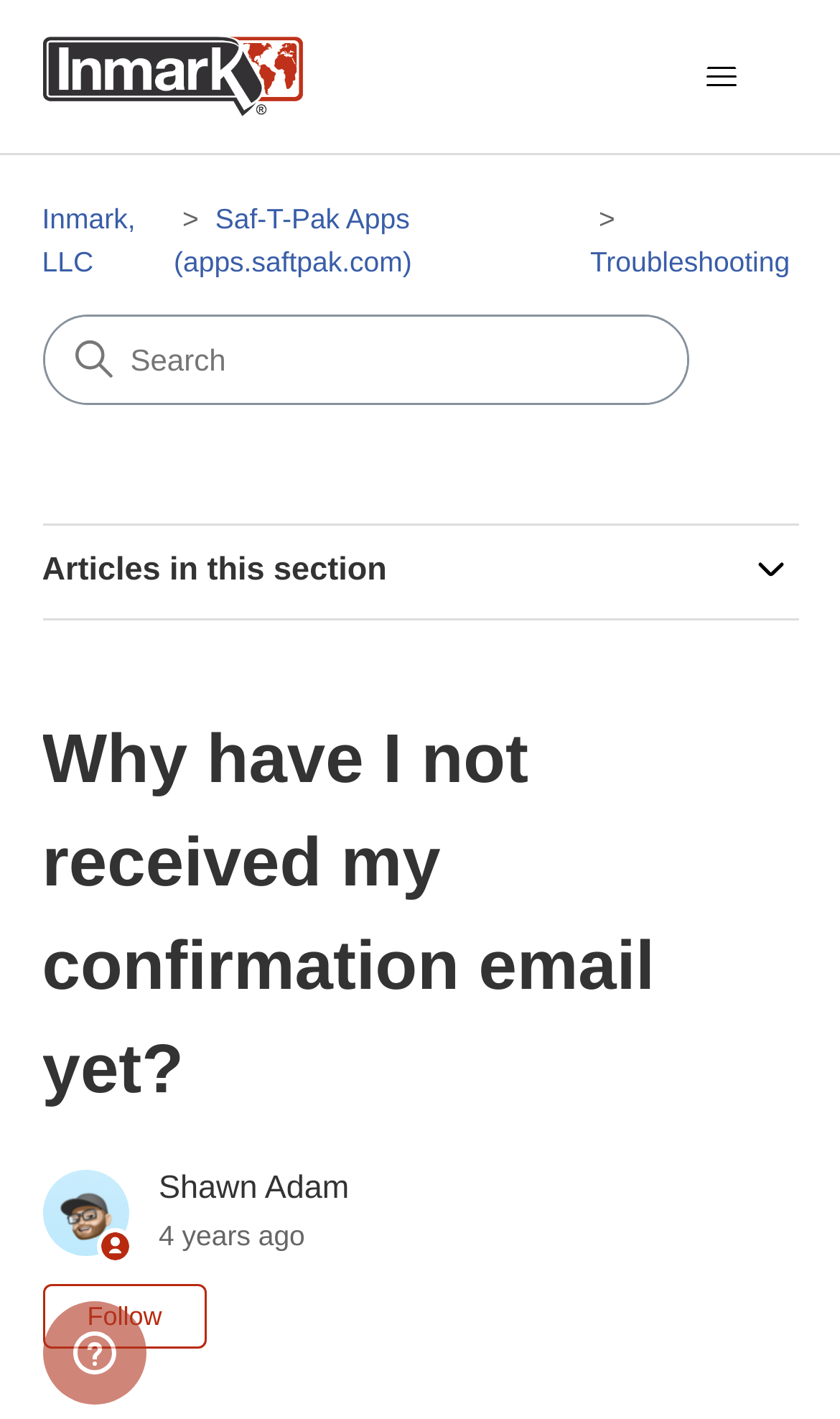Identify the text that serves as the heading for the webpage and generate it.

Why have I not received my confirmation email yet?